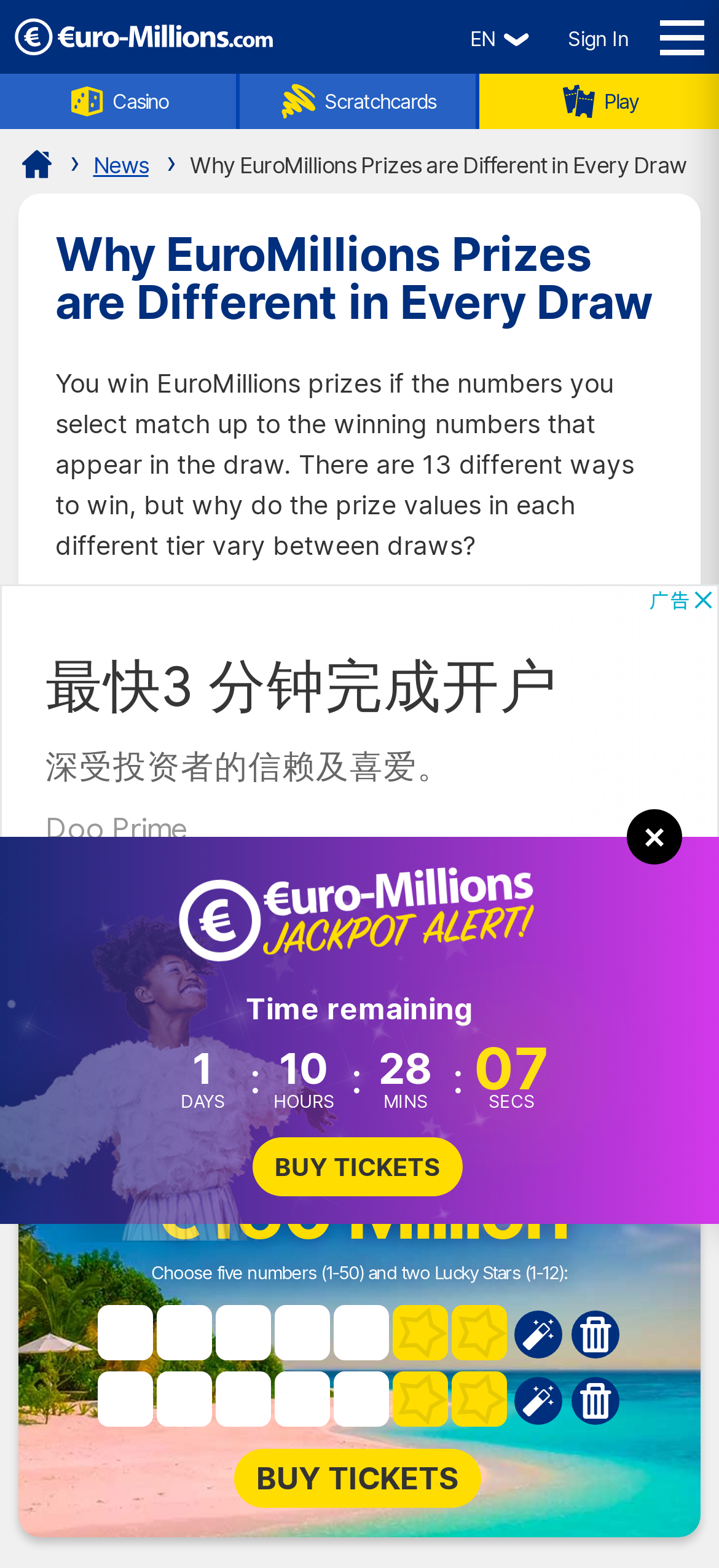Find the bounding box coordinates of the element I should click to carry out the following instruction: "Buy Tickets".

[0.326, 0.925, 0.669, 0.962]